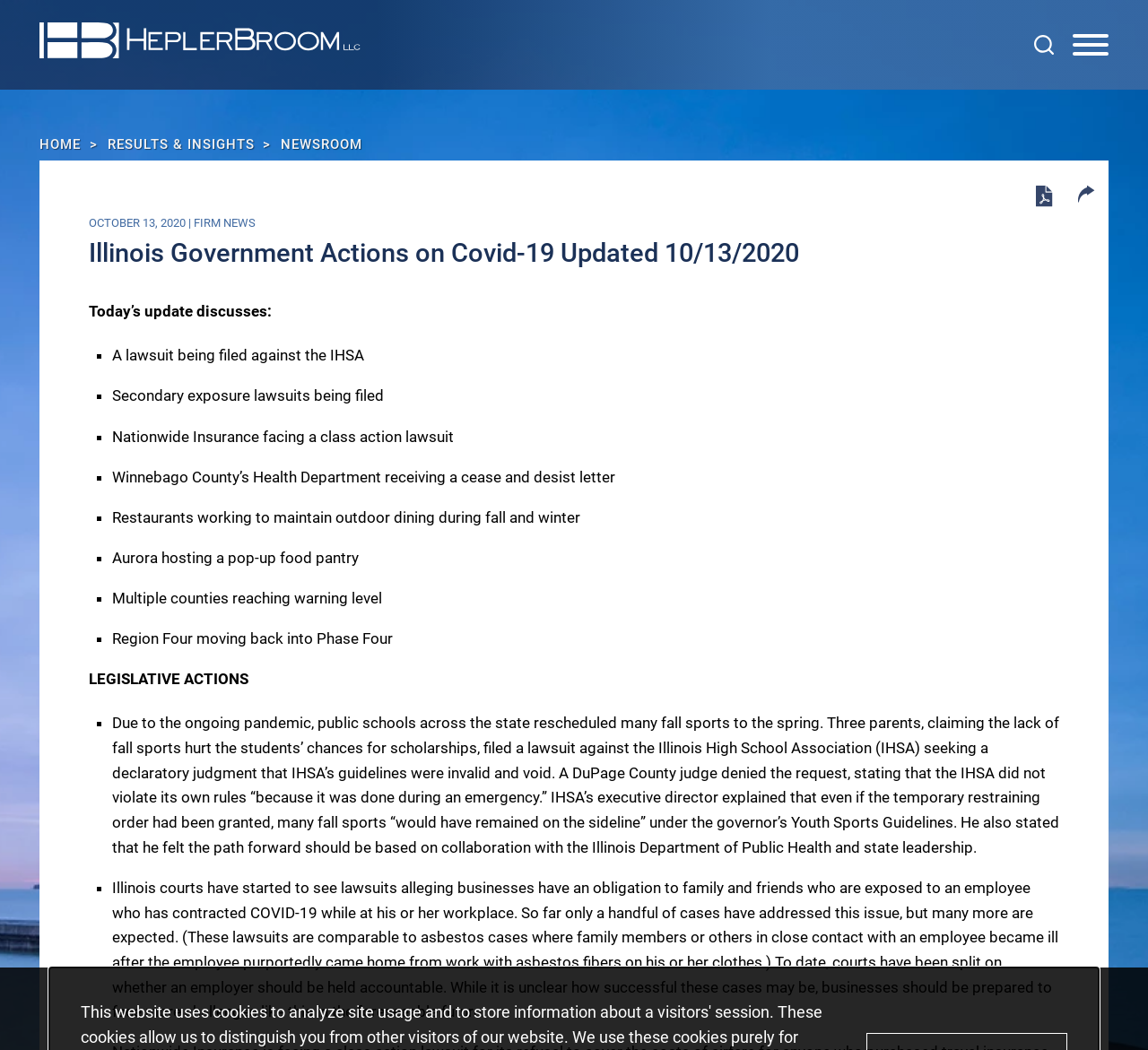Pinpoint the bounding box coordinates of the area that should be clicked to complete the following instruction: "Click the 'HOME' link". The coordinates must be given as four float numbers between 0 and 1, i.e., [left, top, right, bottom].

[0.034, 0.129, 0.07, 0.145]